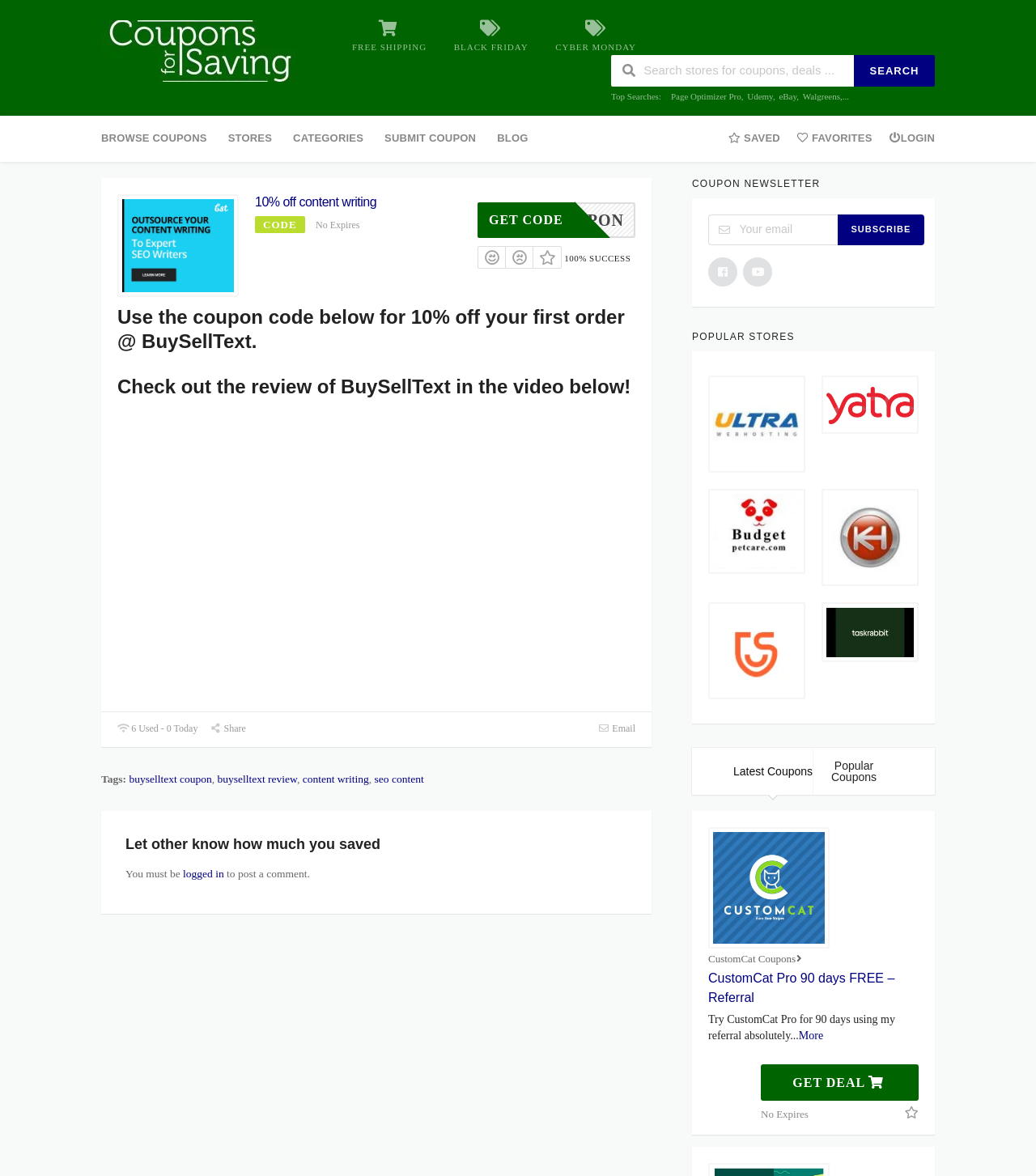Locate the bounding box coordinates of the clickable part needed for the task: "Watch the review of BuySellText".

[0.113, 0.372, 0.551, 0.589]